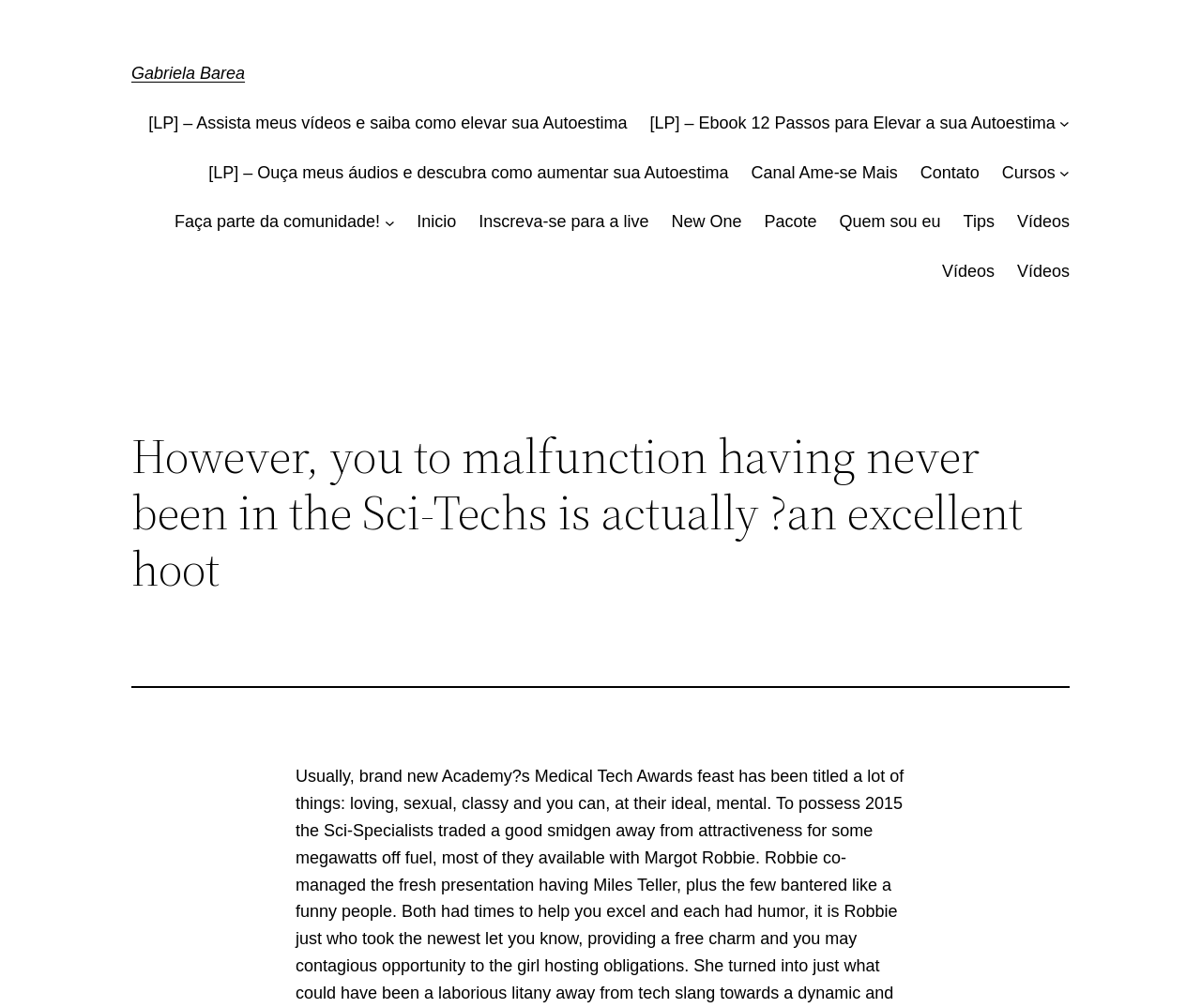Identify the bounding box coordinates of the area that should be clicked in order to complete the given instruction: "Read the article about malfunctioning in Sci-Techs". The bounding box coordinates should be four float numbers between 0 and 1, i.e., [left, top, right, bottom].

[0.109, 0.425, 0.891, 0.592]